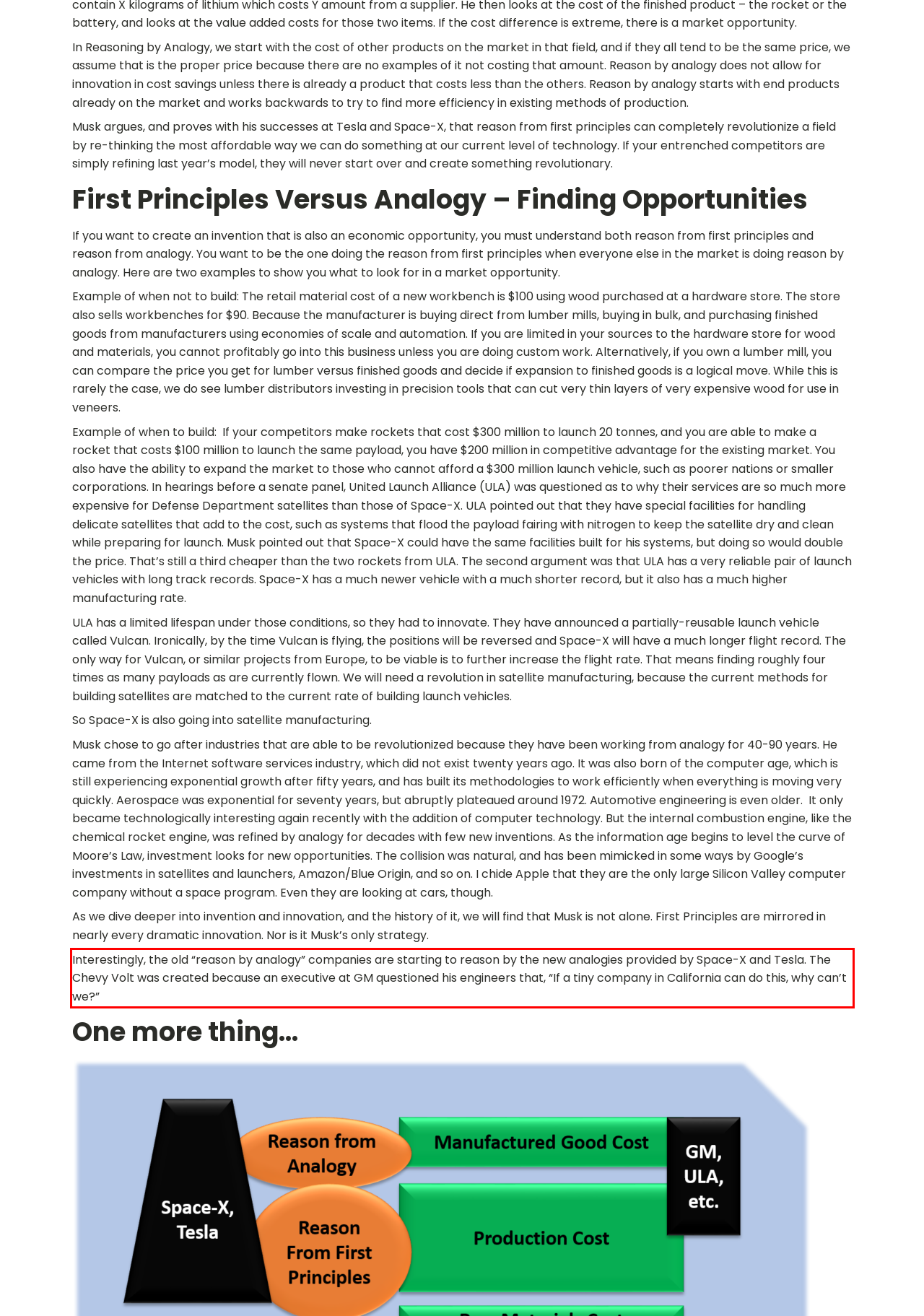Using the webpage screenshot, recognize and capture the text within the red bounding box.

Interestingly, the old “reason by analogy” companies are starting to reason by the new analogies provided by Space-X and Tesla. The Chevy Volt was created because an executive at GM questioned his engineers that, “If a tiny company in California can do this, why can’t we?”